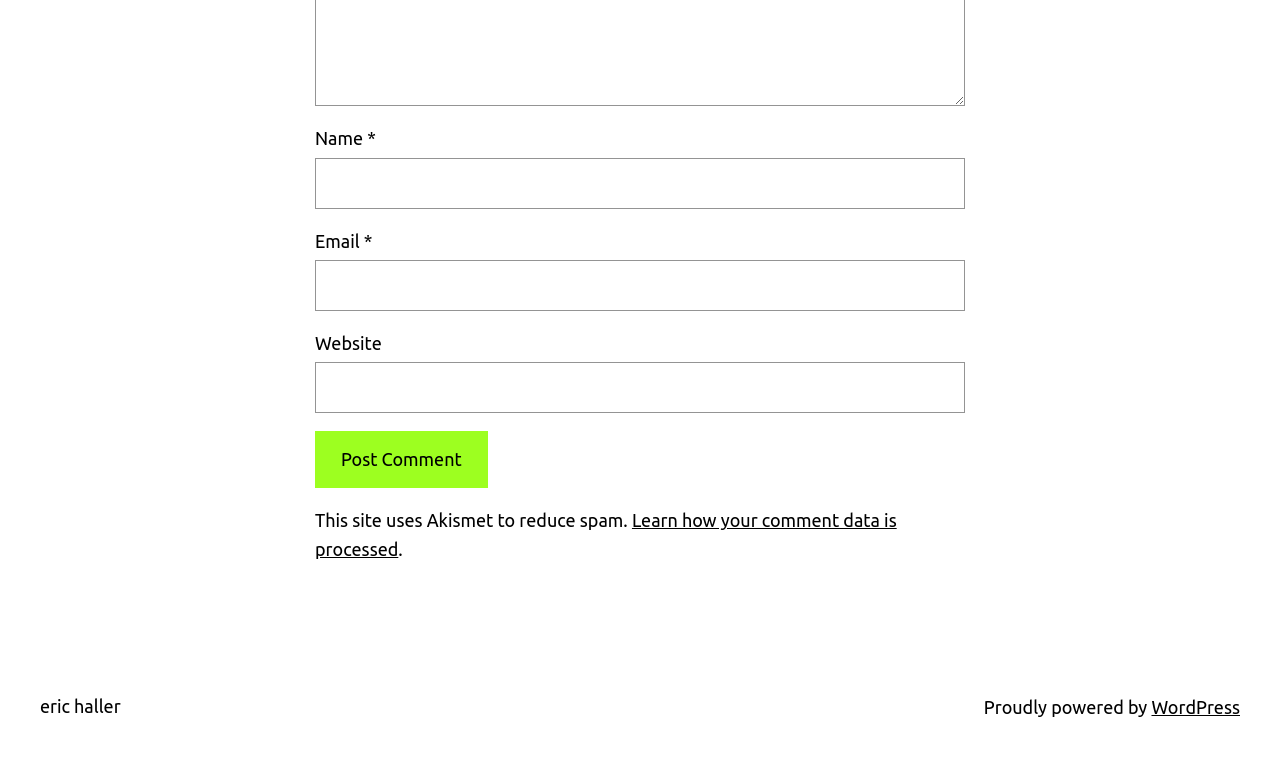What is the purpose of the textbox with label 'Name'?
Answer the question with a detailed and thorough explanation.

The textbox with label 'Name' is required and has a bounding box coordinate of [0.246, 0.206, 0.754, 0.273], indicating its position on the webpage. Its purpose is to input the user's name, likely for commenting or registration purposes.